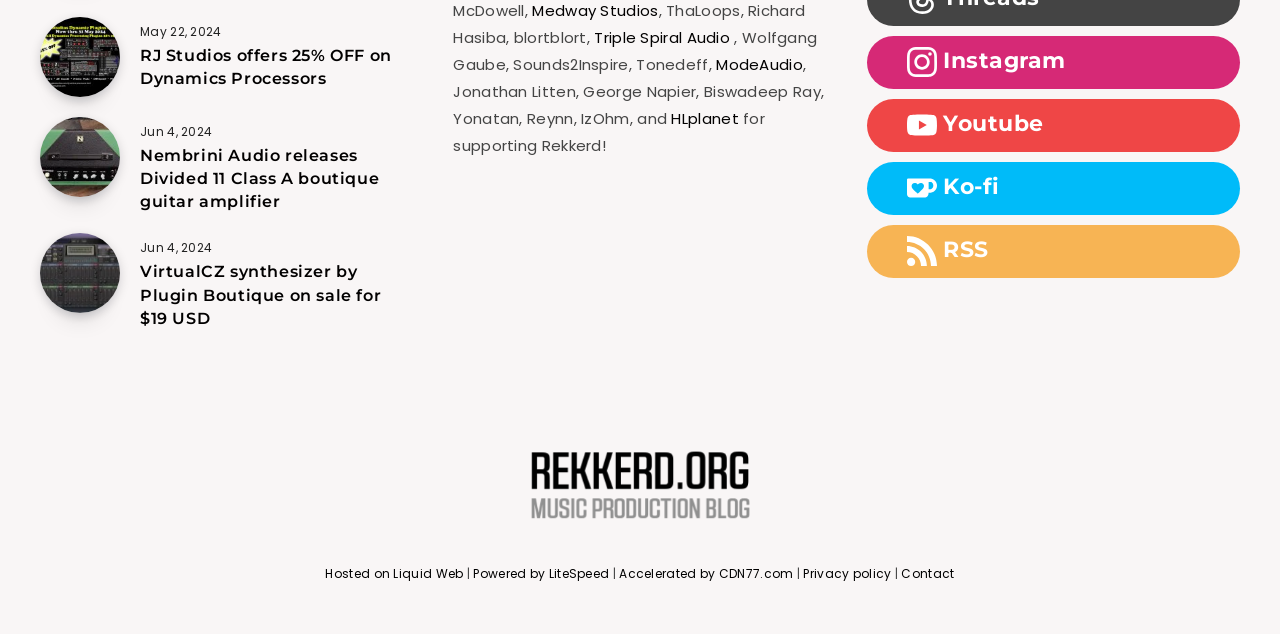Find the bounding box coordinates for the element that must be clicked to complete the instruction: "Check out VirtualCZ synthesizer by Plugin Boutique on sale for $19 USD". The coordinates should be four float numbers between 0 and 1, indicated as [left, top, right, bottom].

[0.031, 0.368, 0.094, 0.494]